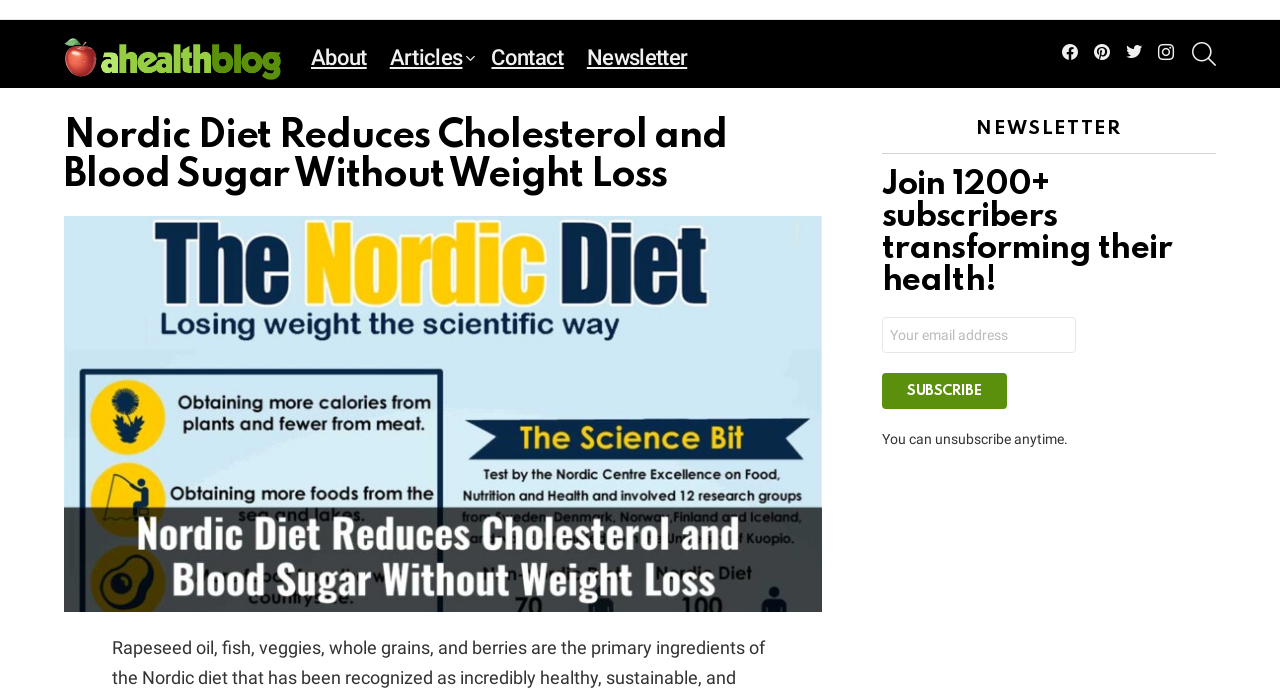Point out the bounding box coordinates of the section to click in order to follow this instruction: "search".

[0.931, 0.049, 0.95, 0.106]